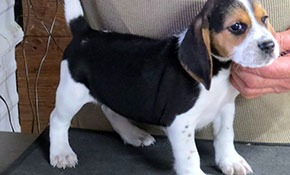Respond to the question below with a concise word or phrase:
What is the puppy standing on?

Grooming table